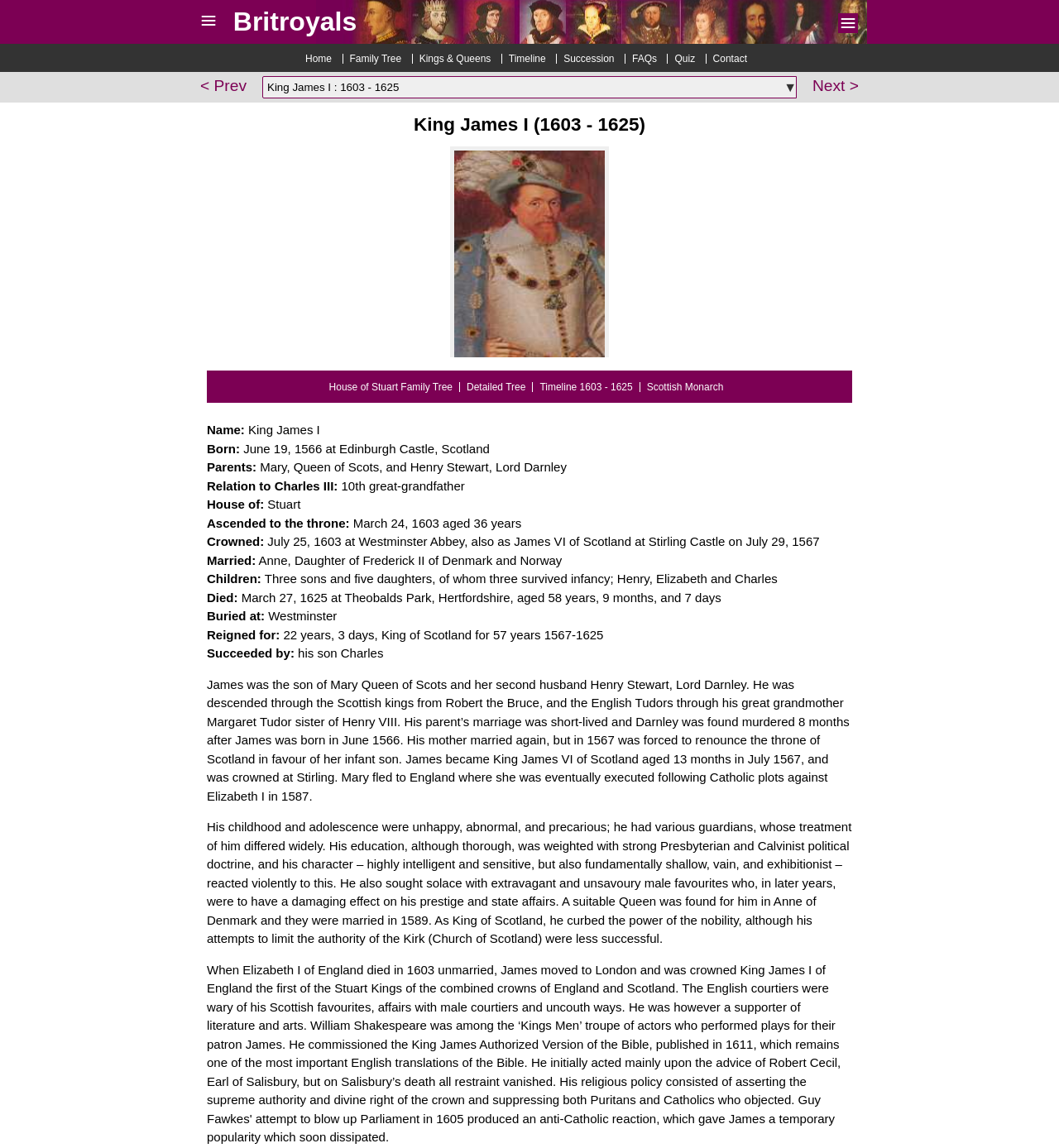Identify the bounding box coordinates for the region to click in order to carry out this instruction: "Read more about King James I's biography". Provide the coordinates using four float numbers between 0 and 1, formatted as [left, top, right, bottom].

[0.195, 0.59, 0.802, 0.699]